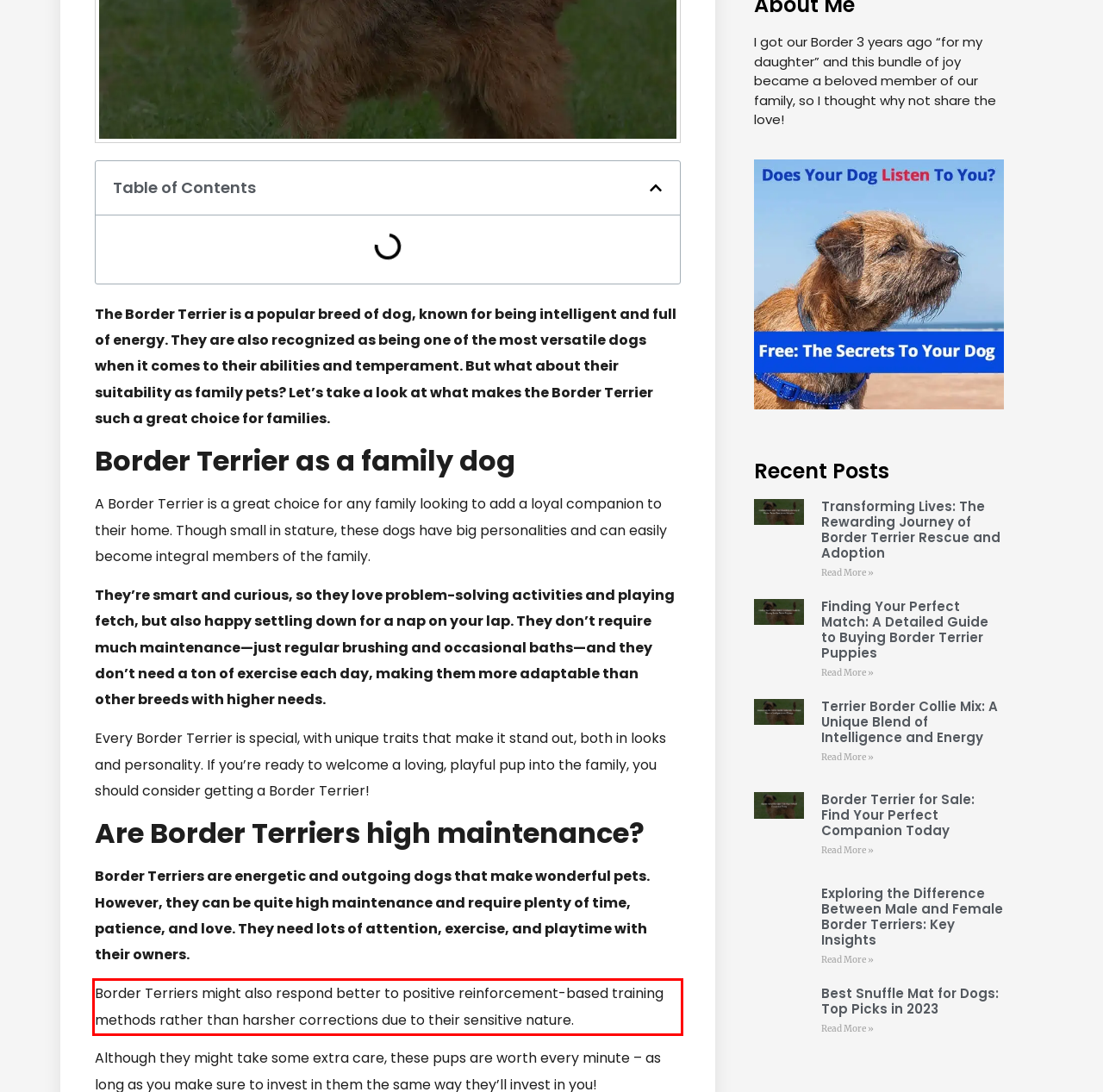Look at the provided screenshot of the webpage and perform OCR on the text within the red bounding box.

Border Terriers might also respond better to positive reinforcement-based training methods rather than harsher corrections due to their sensitive nature.